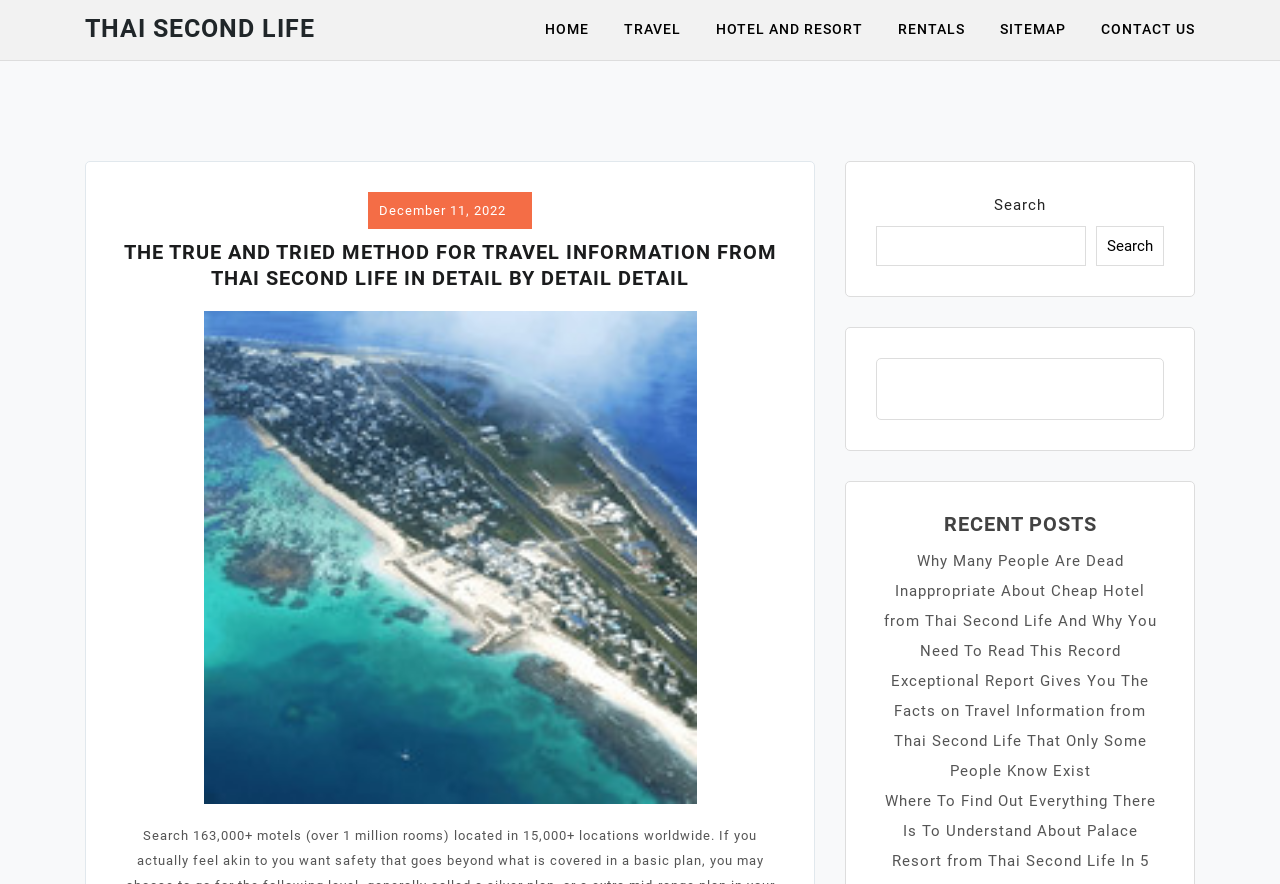Provide the bounding box for the UI element matching this description: "SITEMAP".

[0.781, 0.0, 0.852, 0.068]